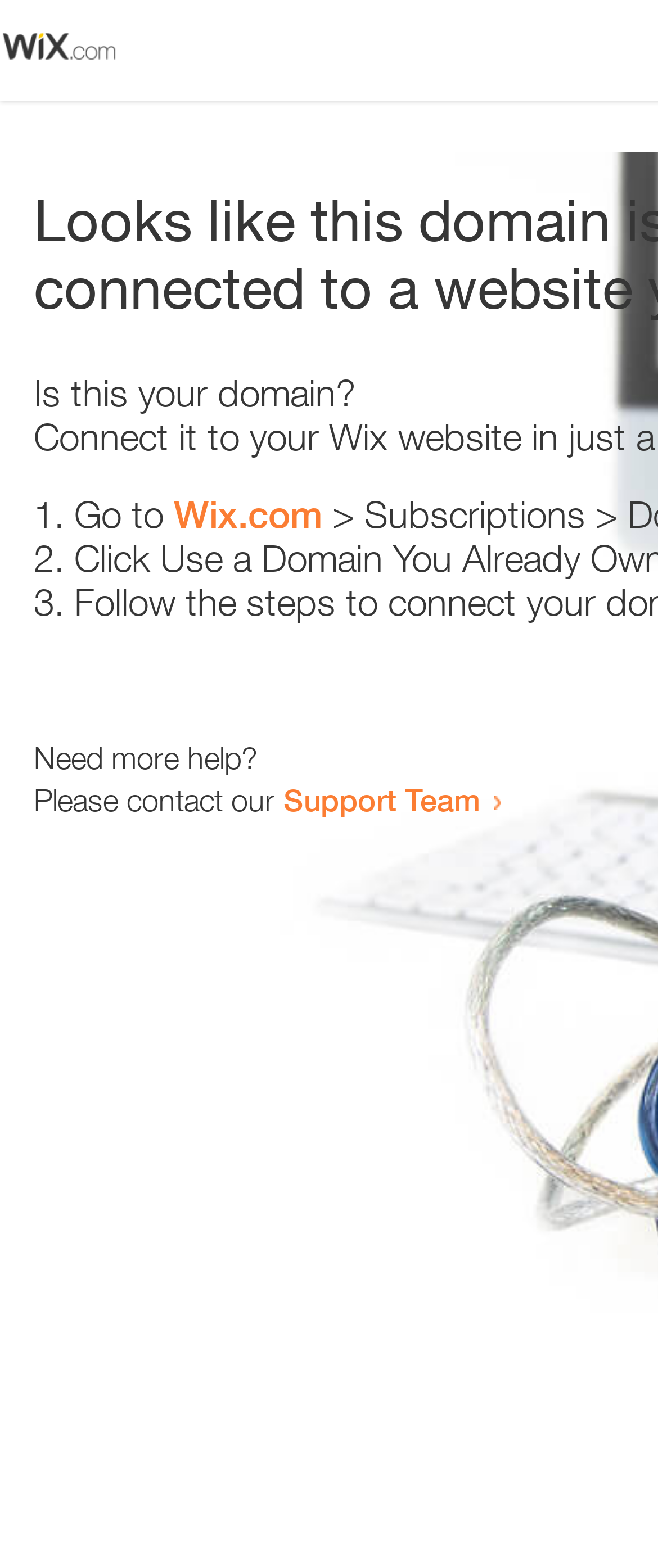Please identify and generate the text content of the webpage's main heading.

Looks like this domain isn't
connected to a website yet